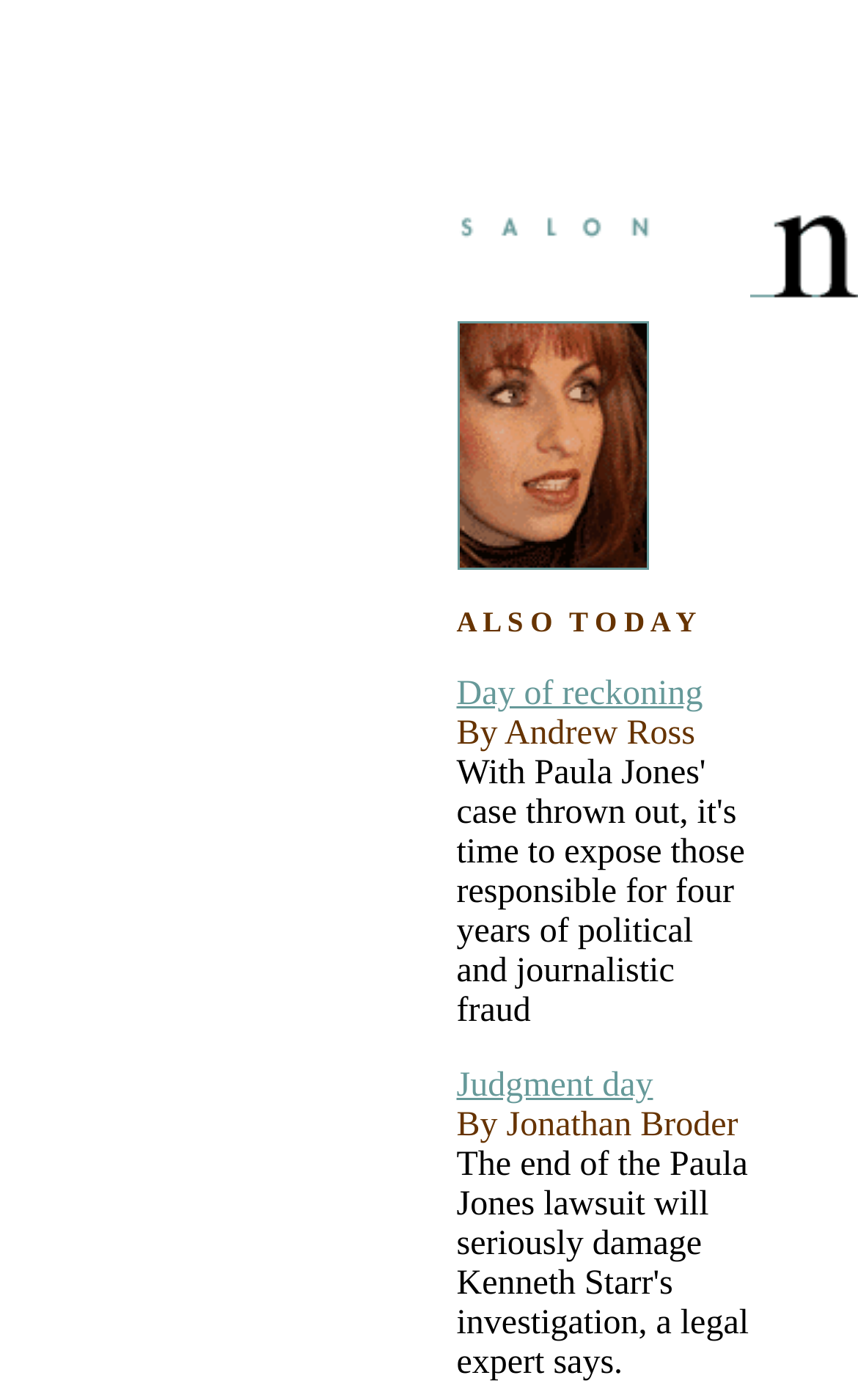Provide the bounding box coordinates of the HTML element this sentence describes: "Day of reckoning". The bounding box coordinates consist of four float numbers between 0 and 1, i.e., [left, top, right, bottom].

[0.532, 0.482, 0.819, 0.509]